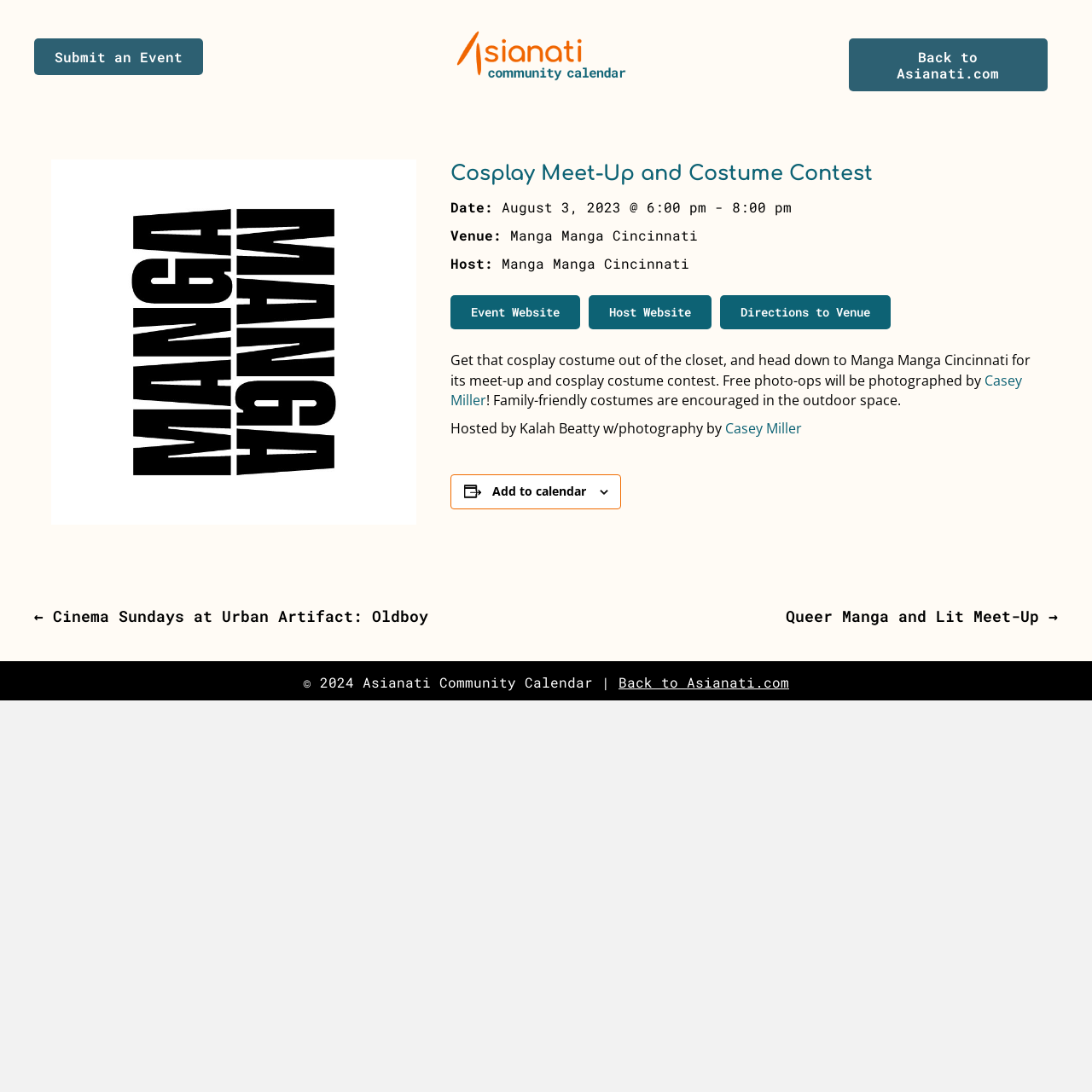Find the bounding box coordinates of the element's region that should be clicked in order to follow the given instruction: "Add event to calendar". The coordinates should consist of four float numbers between 0 and 1, i.e., [left, top, right, bottom].

[0.412, 0.434, 0.569, 0.466]